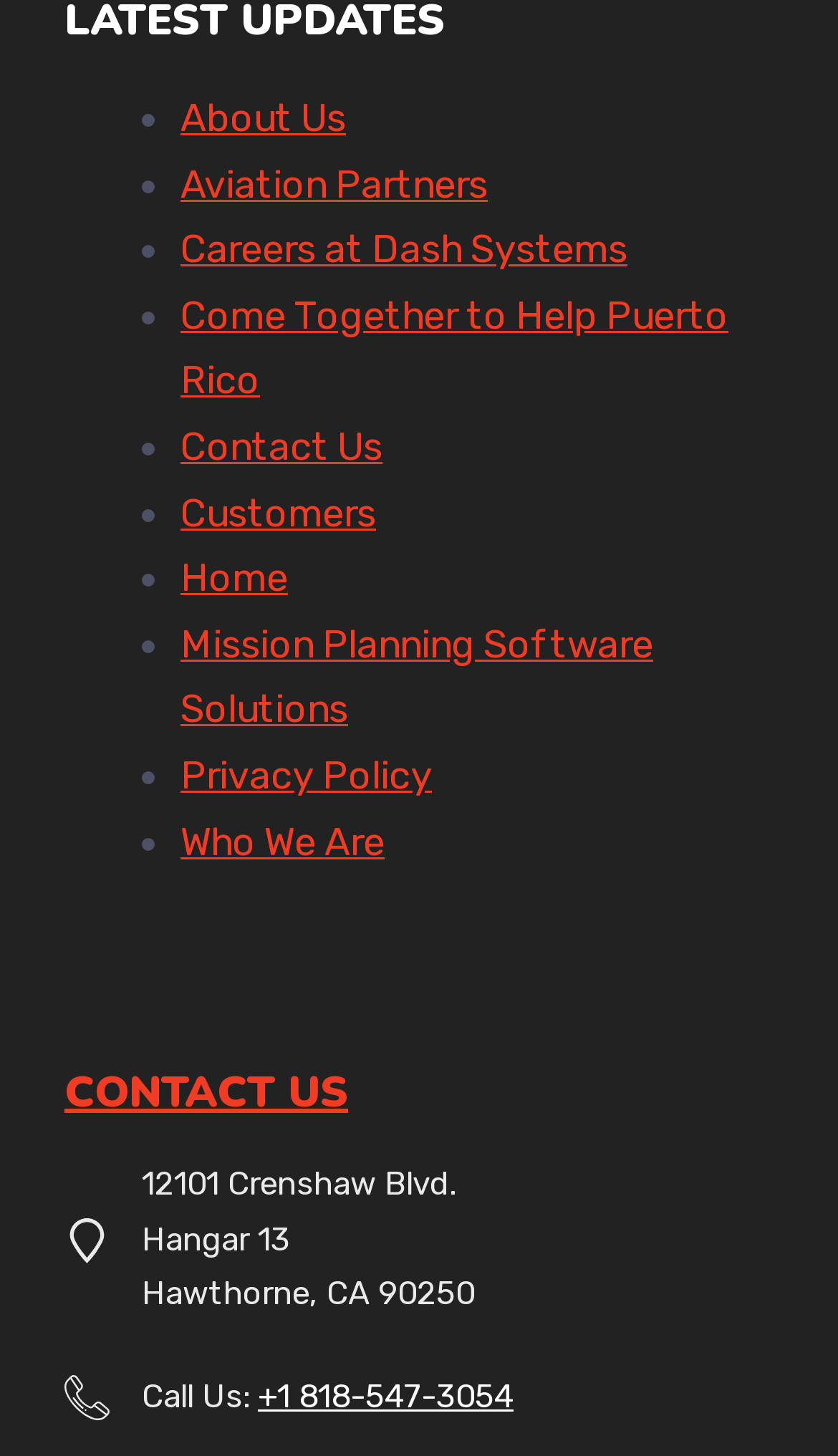Please respond in a single word or phrase: 
How many links are there in the list?

11